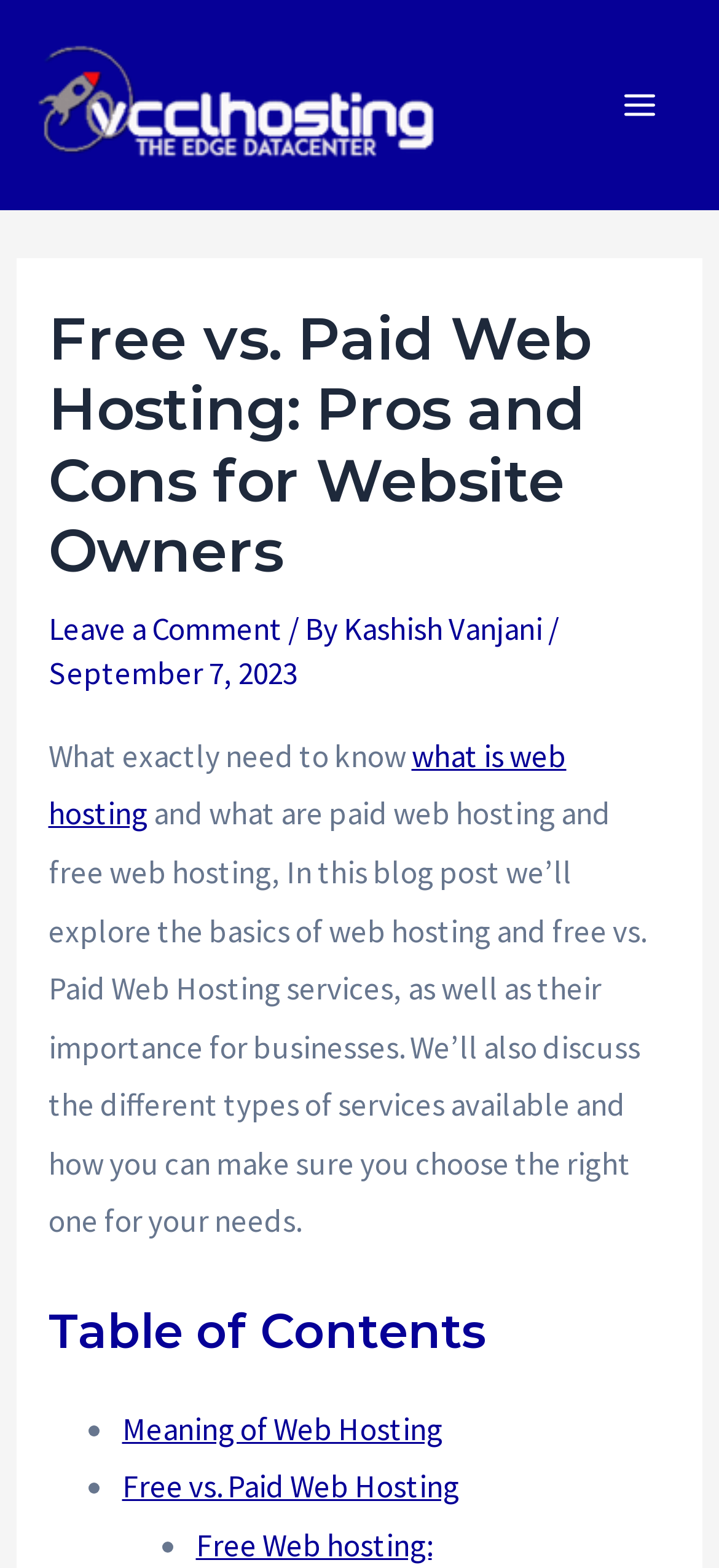Locate the bounding box coordinates of the element to click to perform the following action: 'Click the VCCLHosting link'. The coordinates should be given as four float values between 0 and 1, in the form of [left, top, right, bottom].

[0.051, 0.052, 0.605, 0.078]